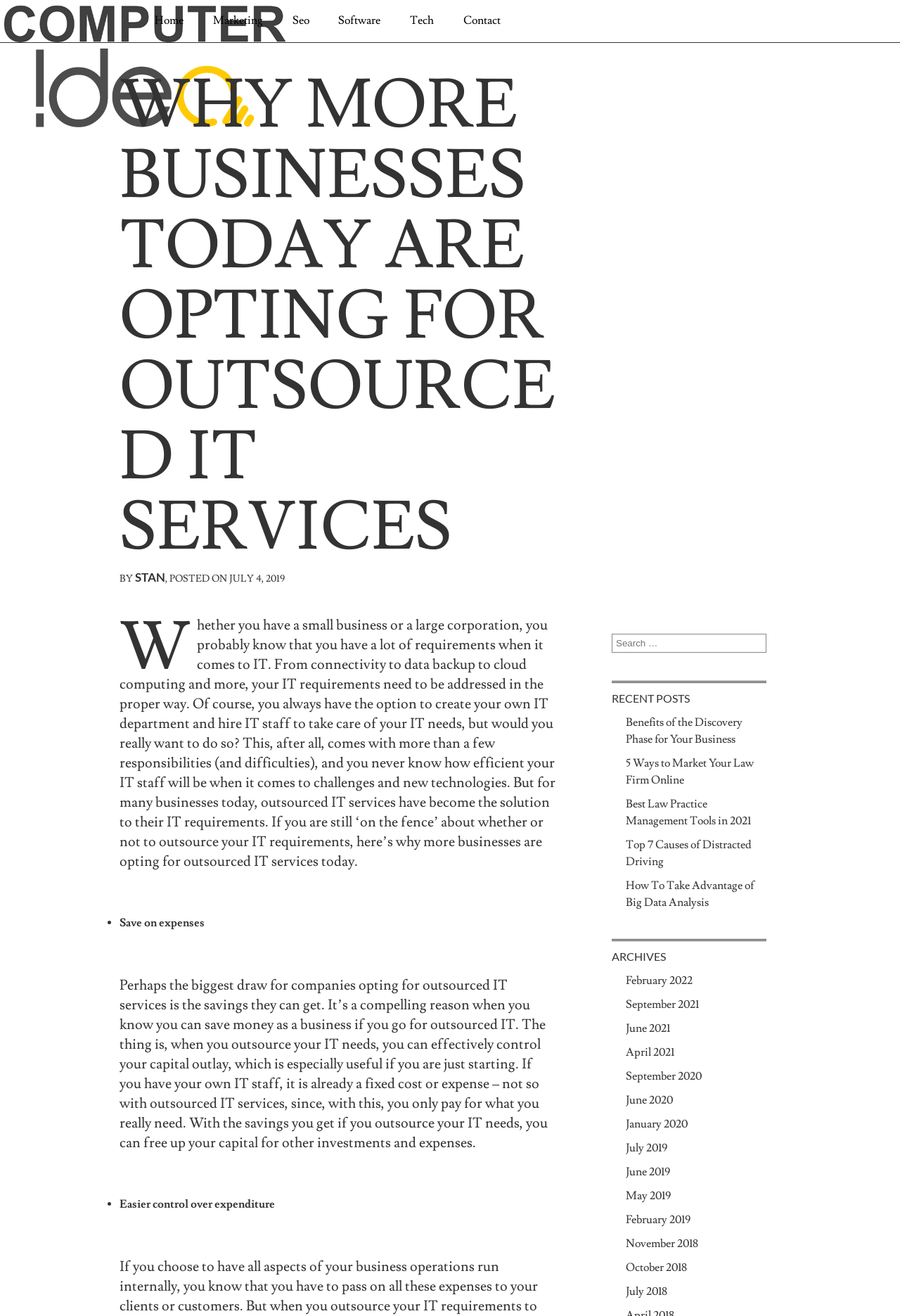What is the topic of the main article?
Kindly give a detailed and elaborate answer to the question.

The main article is about why more businesses today are opting for outsourced IT services, which is evident from the heading 'WHY MORE BUSINESSES TODAY ARE OPTING FOR OUTSOURCED IT SERVICES' and the content of the article.